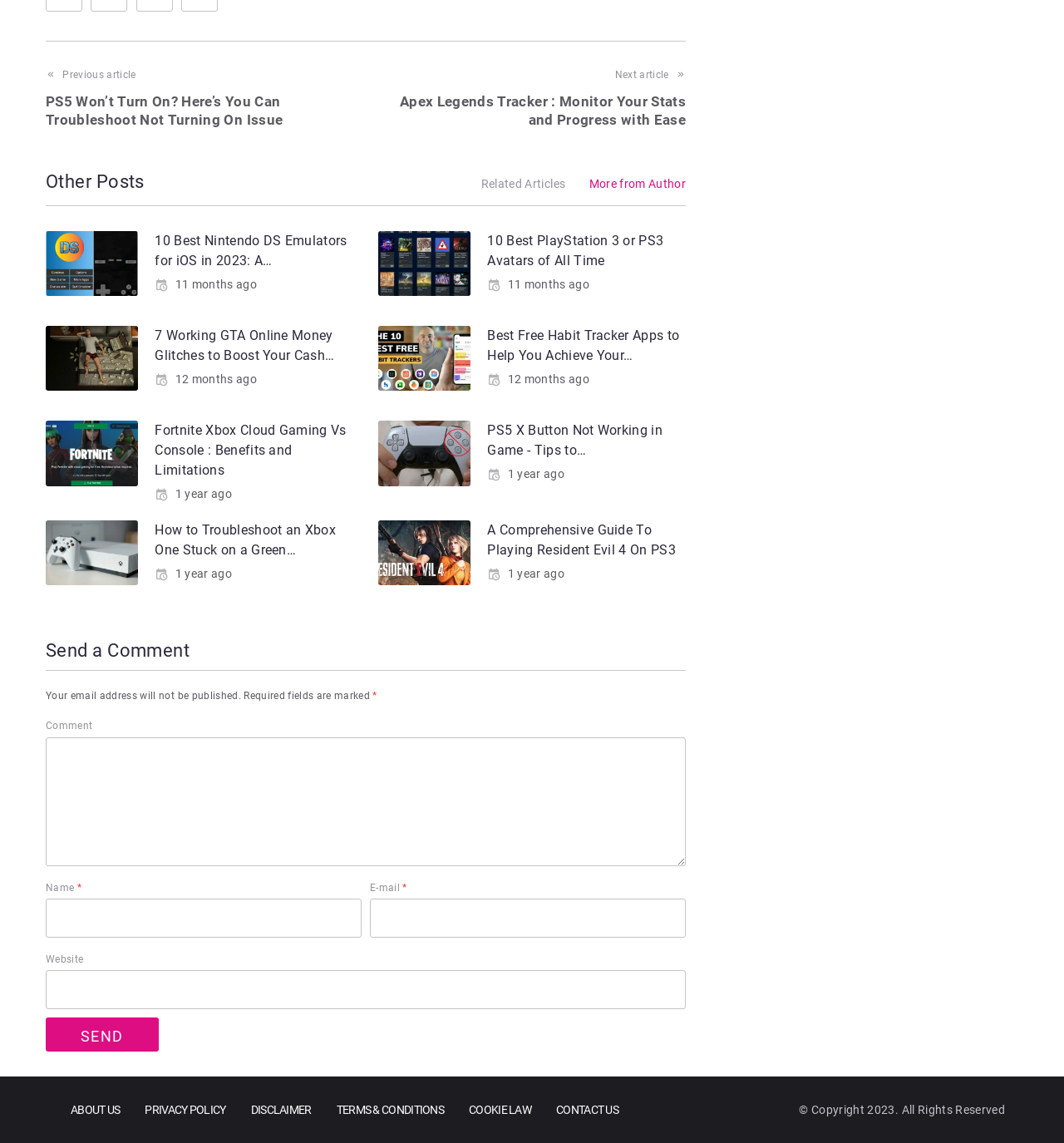Determine the bounding box coordinates of the clickable region to carry out the instruction: "Enter your name".

[0.043, 0.786, 0.34, 0.82]